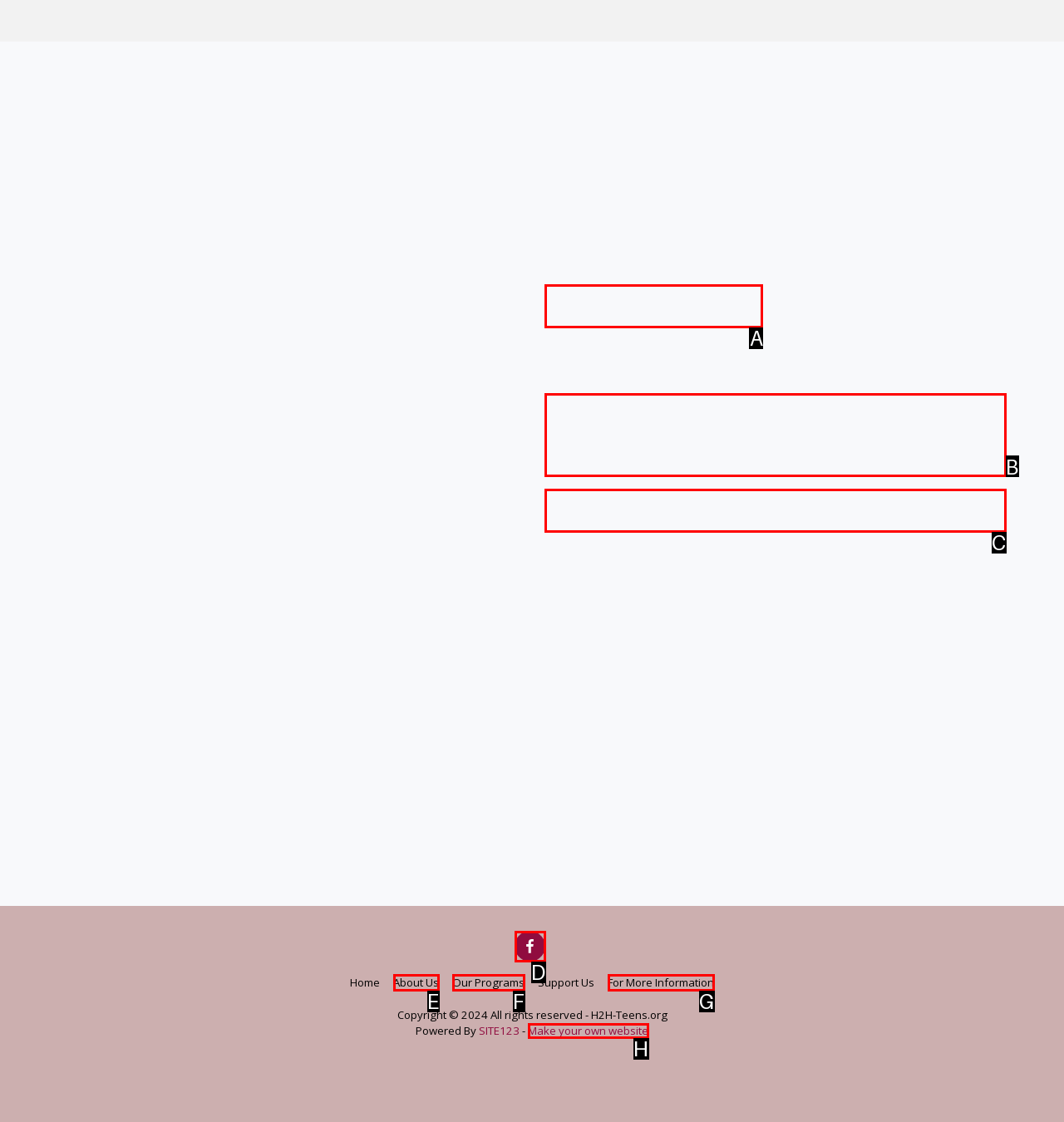To perform the task "Search for a query", which UI element's letter should you select? Provide the letter directly.

None